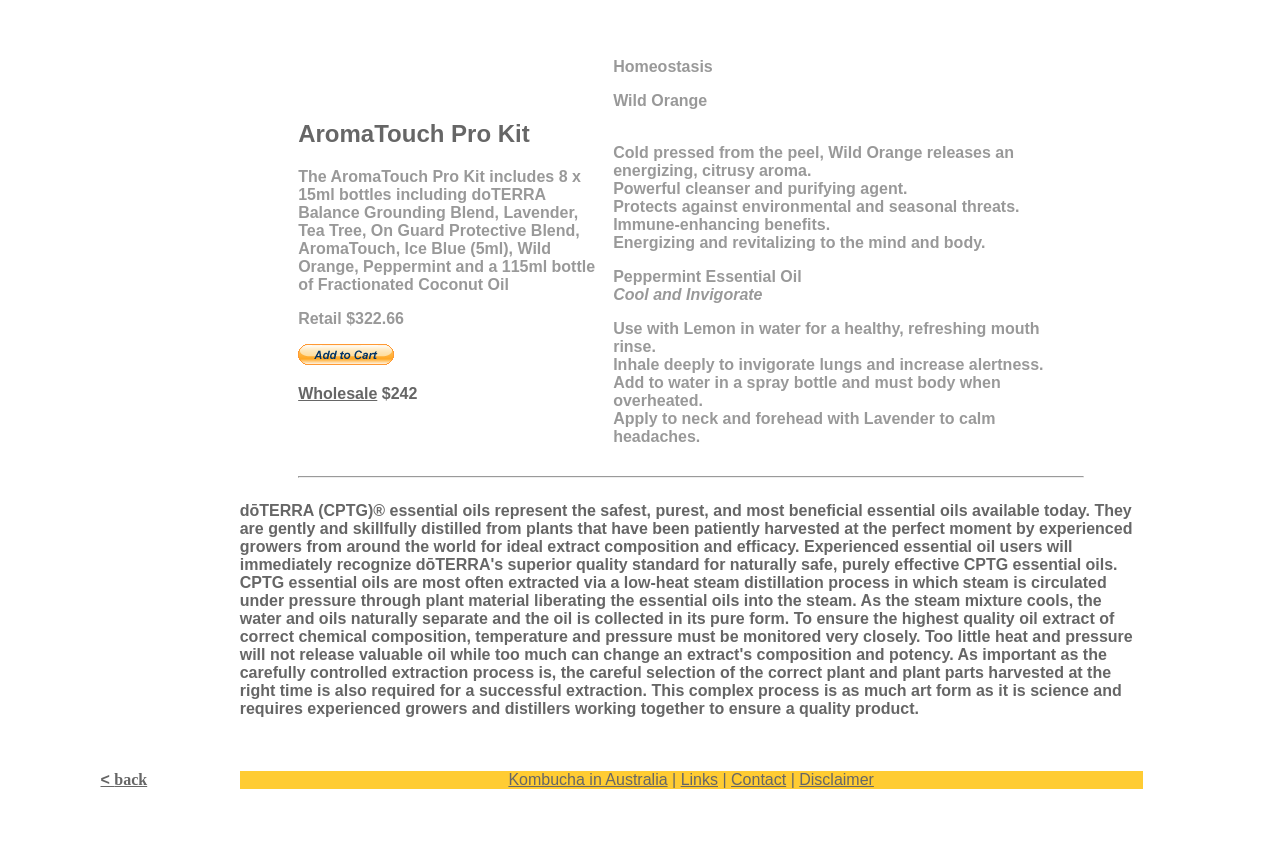Bounding box coordinates are to be given in the format (top-left x, top-left y, bottom-right x, bottom-right y). All values must be floating point numbers between 0 and 1. Provide the bounding box coordinate for the UI element described as: Contact

[0.571, 0.893, 0.614, 0.913]